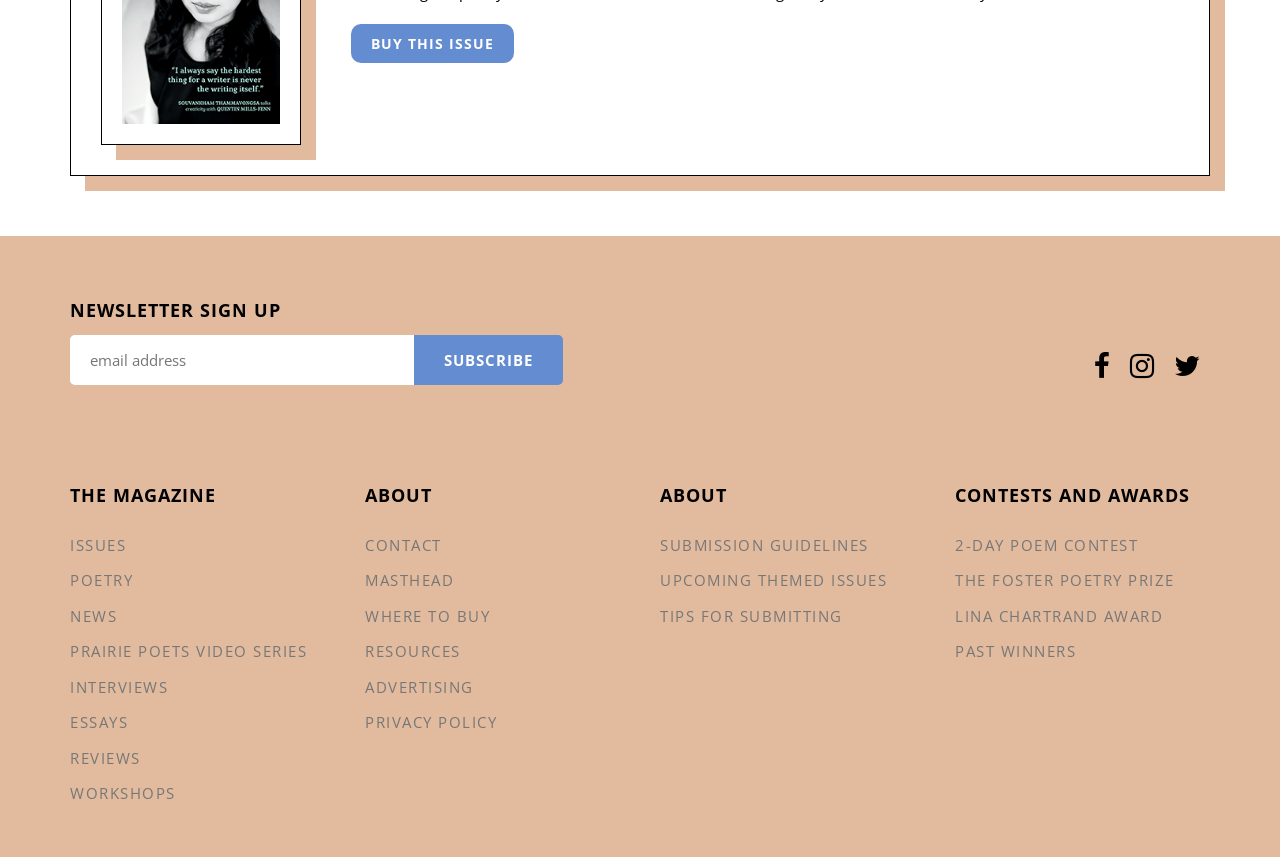Give a one-word or phrase response to the following question: How many social media links are available?

3